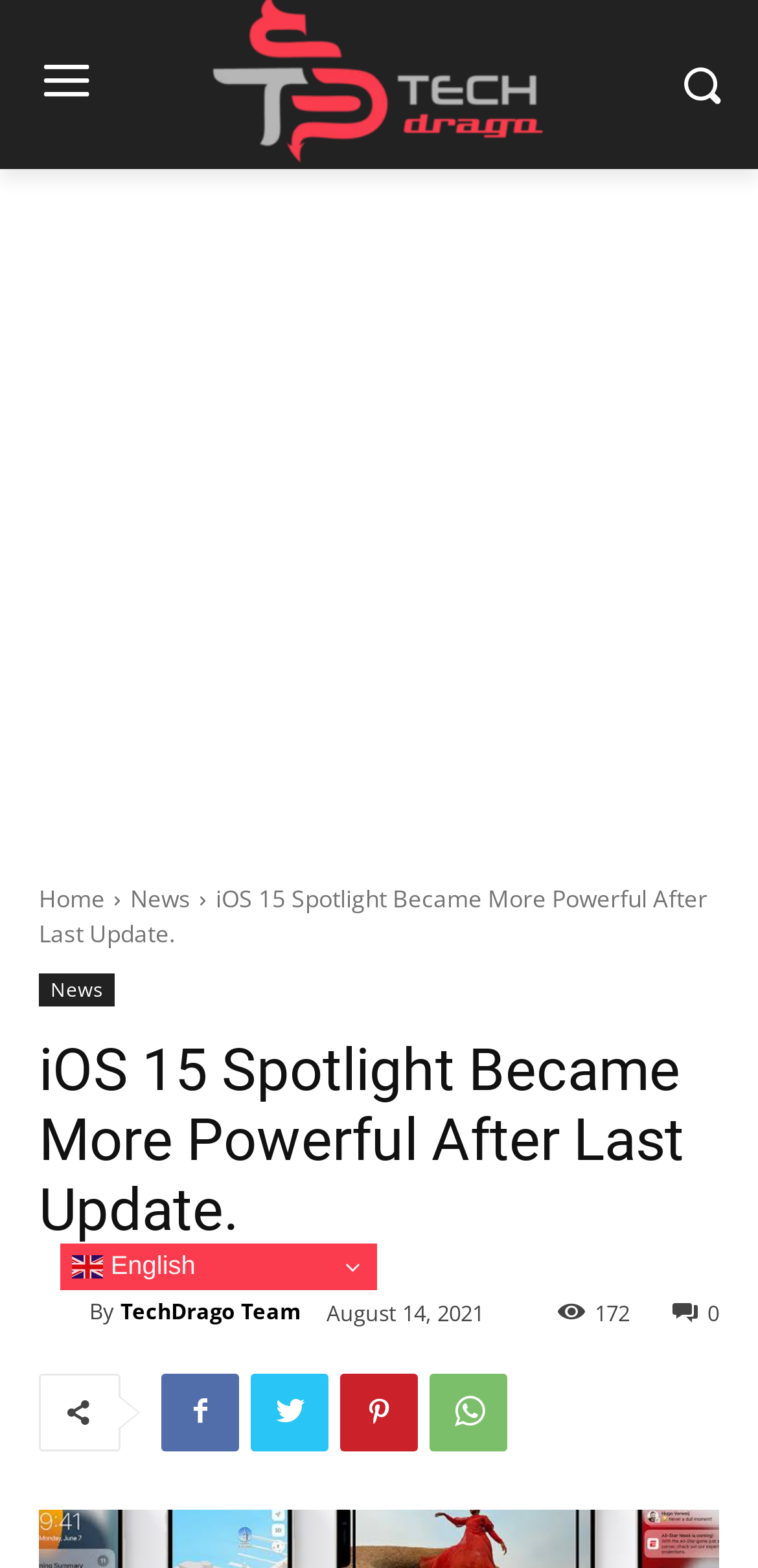What is the name of the team that wrote the article?
Based on the visual content, answer with a single word or a brief phrase.

TechDrago Team